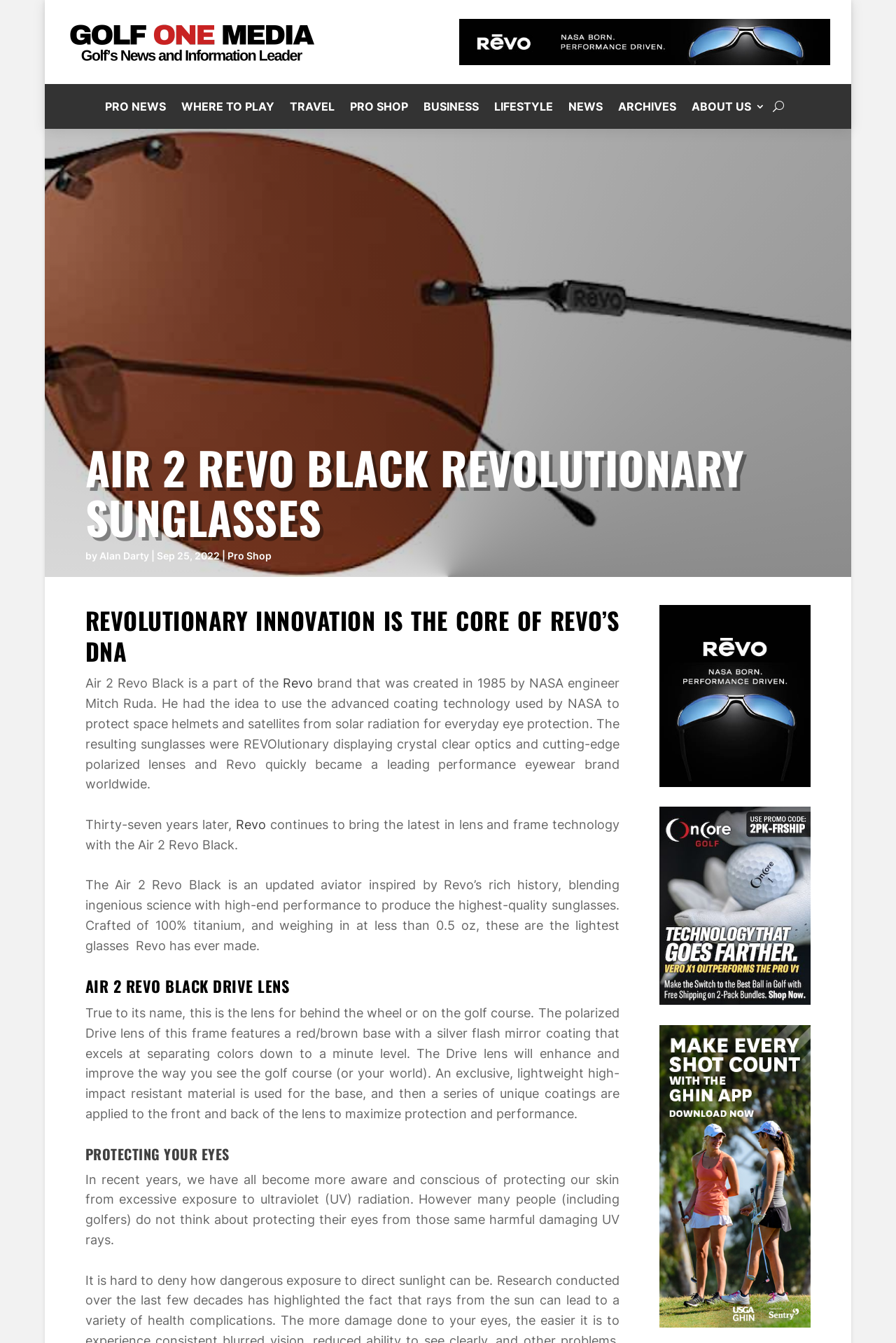Find the bounding box of the UI element described as: "Ministries". The bounding box coordinates should be given as four float values between 0 and 1, i.e., [left, top, right, bottom].

None